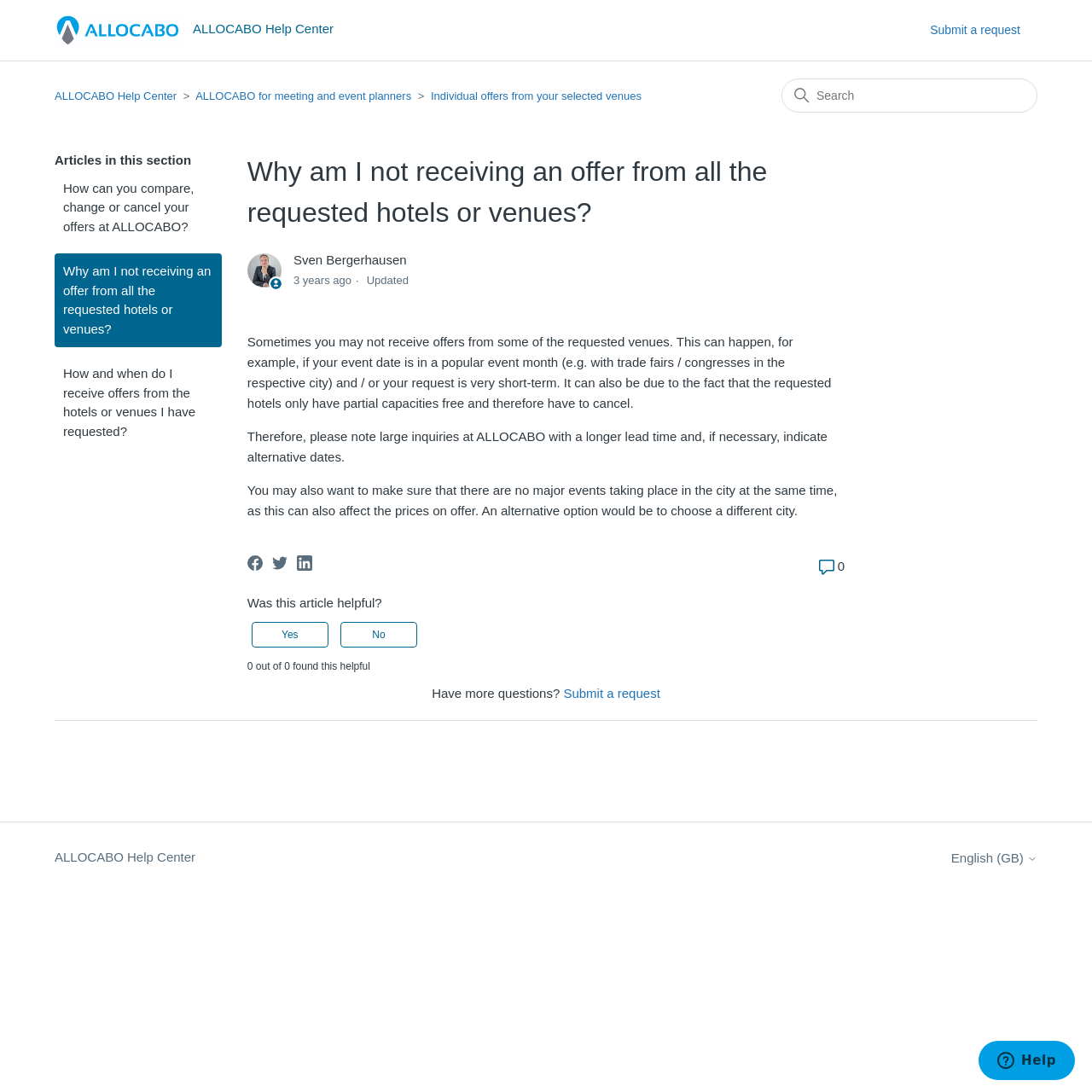Based on the visual content of the image, answer the question thoroughly: How can you share this article?

The webpage provides options to share the article on social media platforms, including Facebook, Twitter, and LinkedIn, as indicated by the links and images in the footer section.